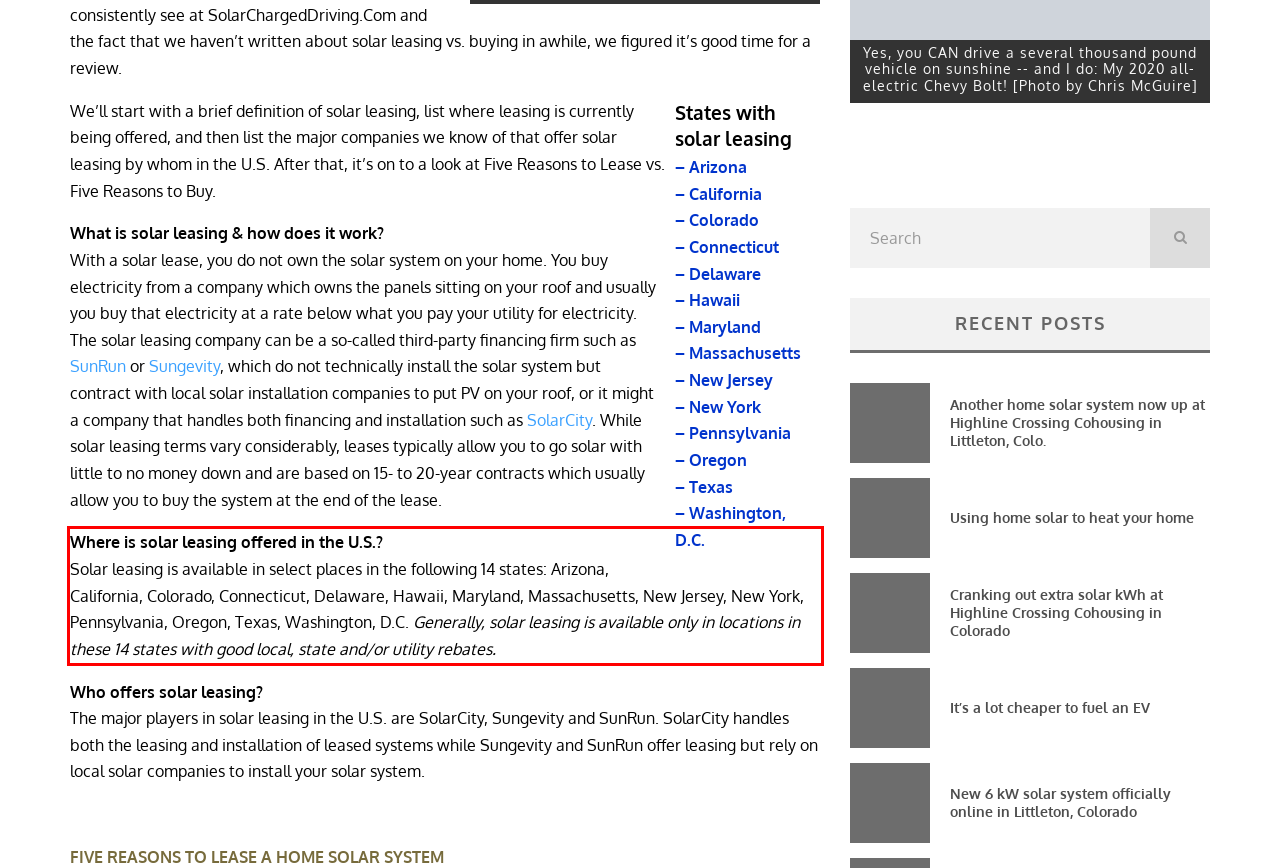Analyze the screenshot of the webpage that features a red bounding box and recognize the text content enclosed within this red bounding box.

Where is solar leasing offered in the U.S.? Solar leasing is available in select places in the following 14 states: Arizona, California, Colorado, Connecticut, Delaware, Hawaii, Maryland, Massachusetts, New Jersey, New York, Pennsylvania, Oregon, Texas, Washington, D.C. Generally, solar leasing is available only in locations in these 14 states with good local, state and/or utility rebates.